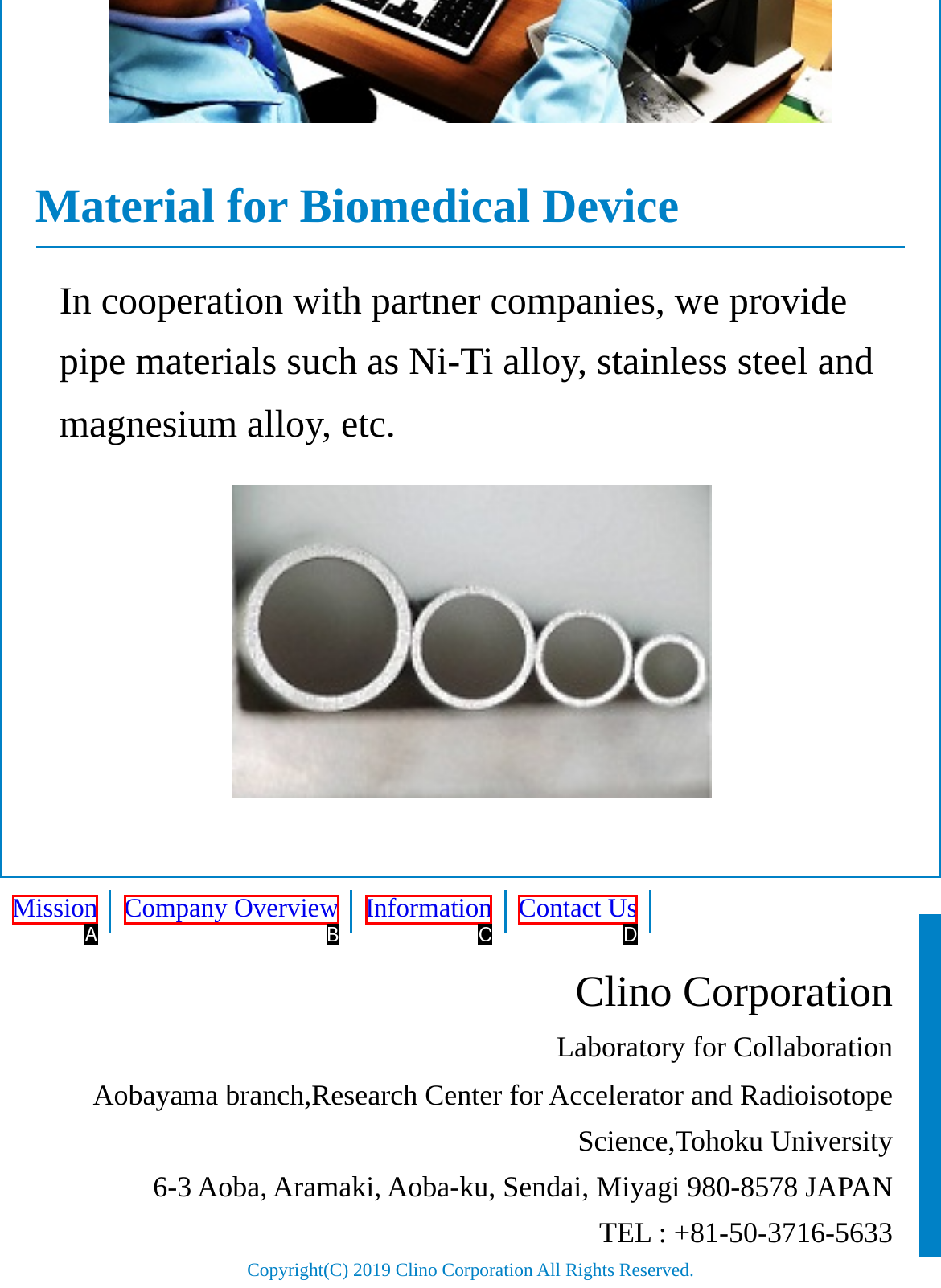Identify the UI element that best fits the description: Company Overview
Respond with the letter representing the correct option.

B